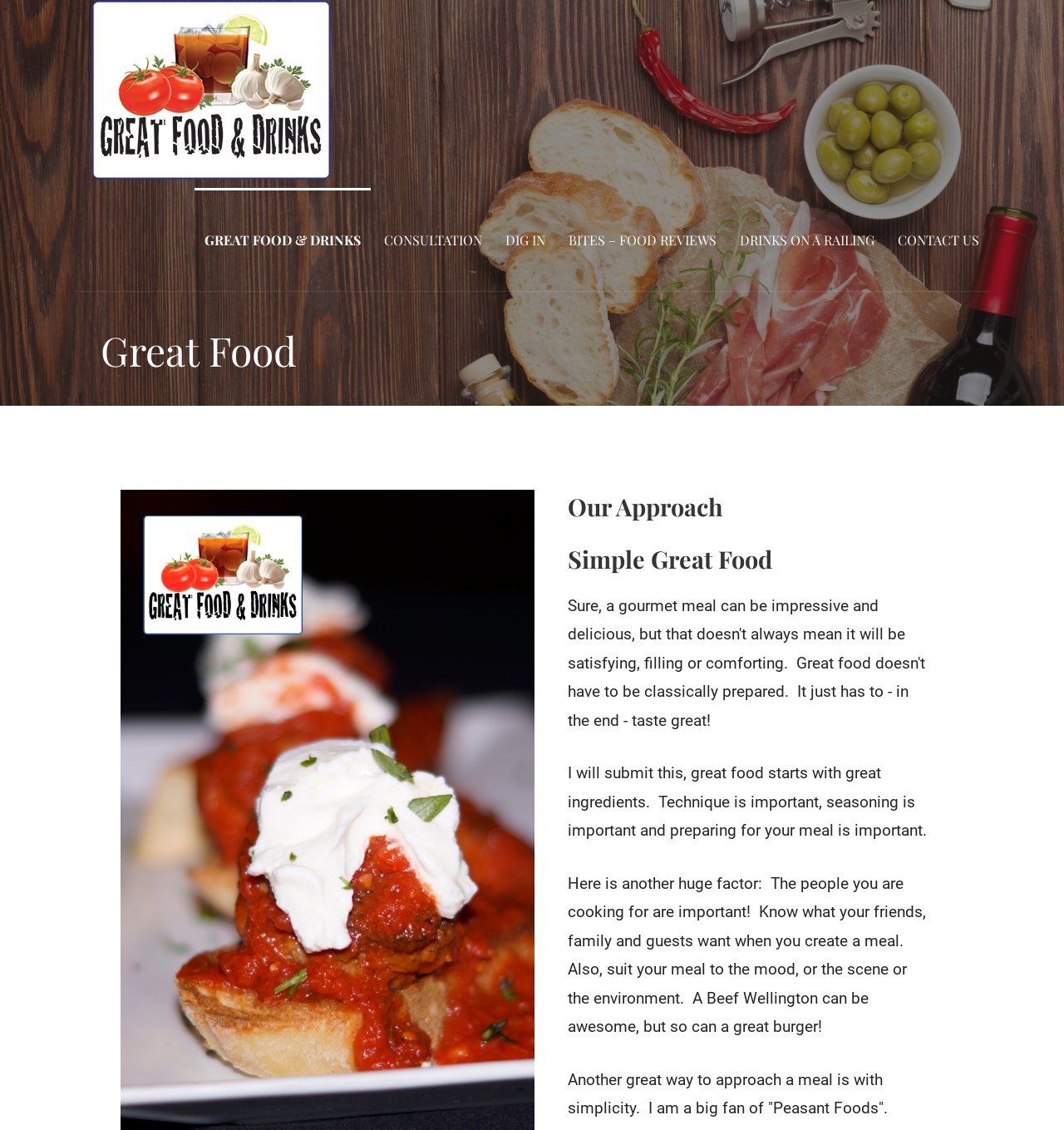For the following element description, predict the bounding box coordinates in the format (top-left x, top-left y, bottom-right x, bottom-right y). All values should be floating point numbers between 0 and 1. Description: Dig In

[0.466, 0.166, 0.522, 0.258]